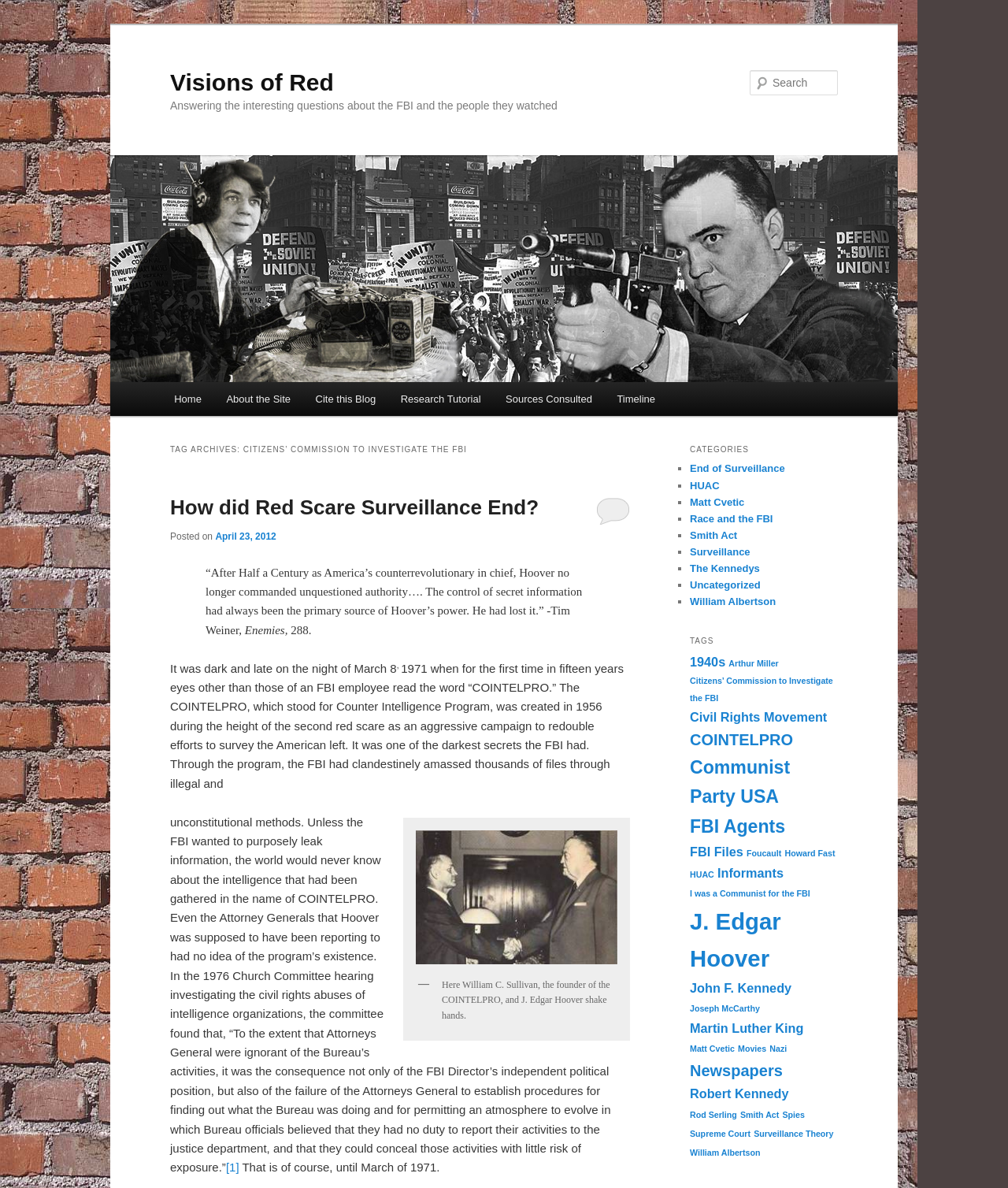Show the bounding box coordinates of the region that should be clicked to follow the instruction: "View posts under COINTELPRO tag."

[0.684, 0.616, 0.787, 0.63]